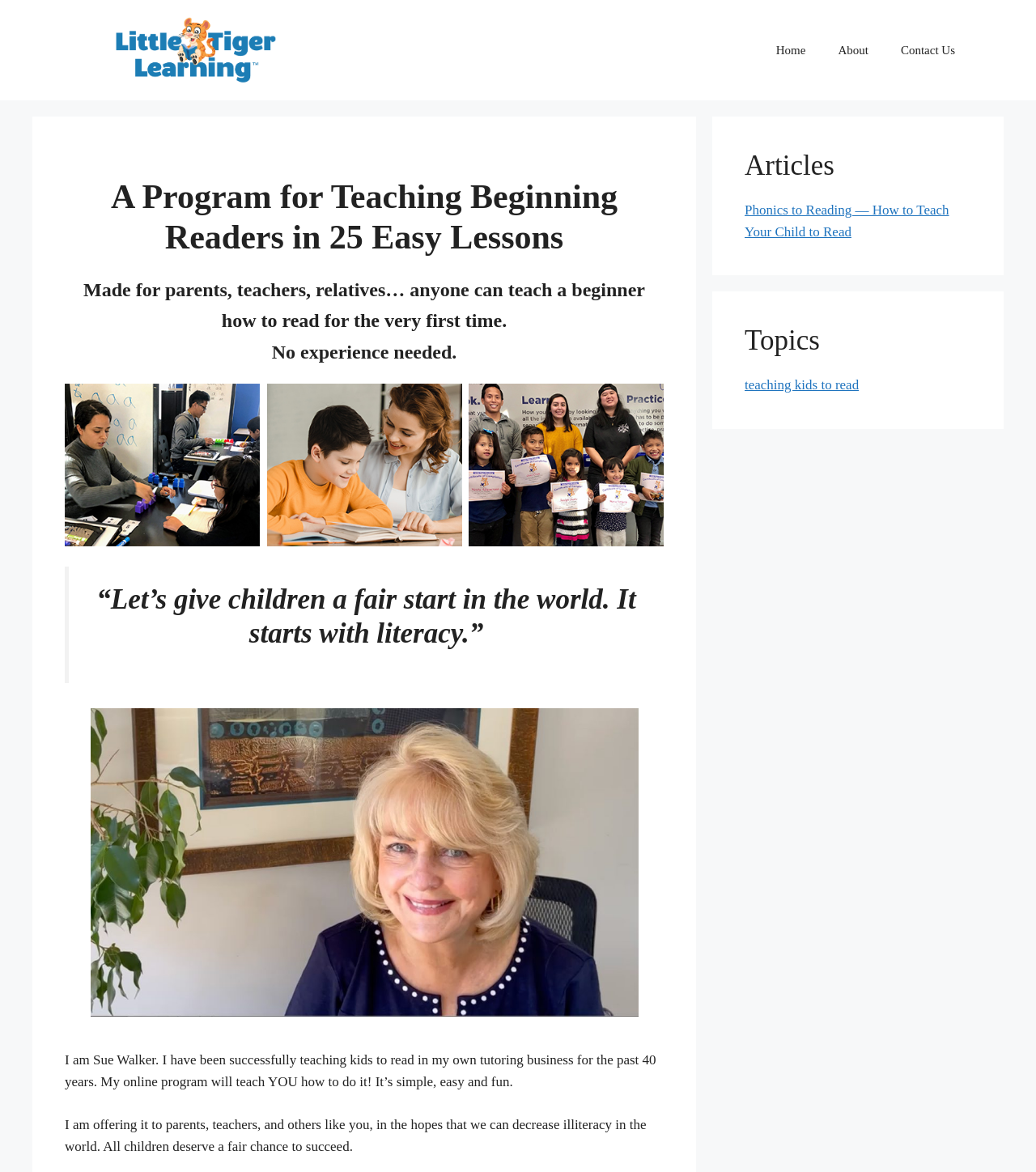Identify the main title of the webpage and generate its text content.

A Program for Teaching Beginning Readers in 25 Easy Lessons
